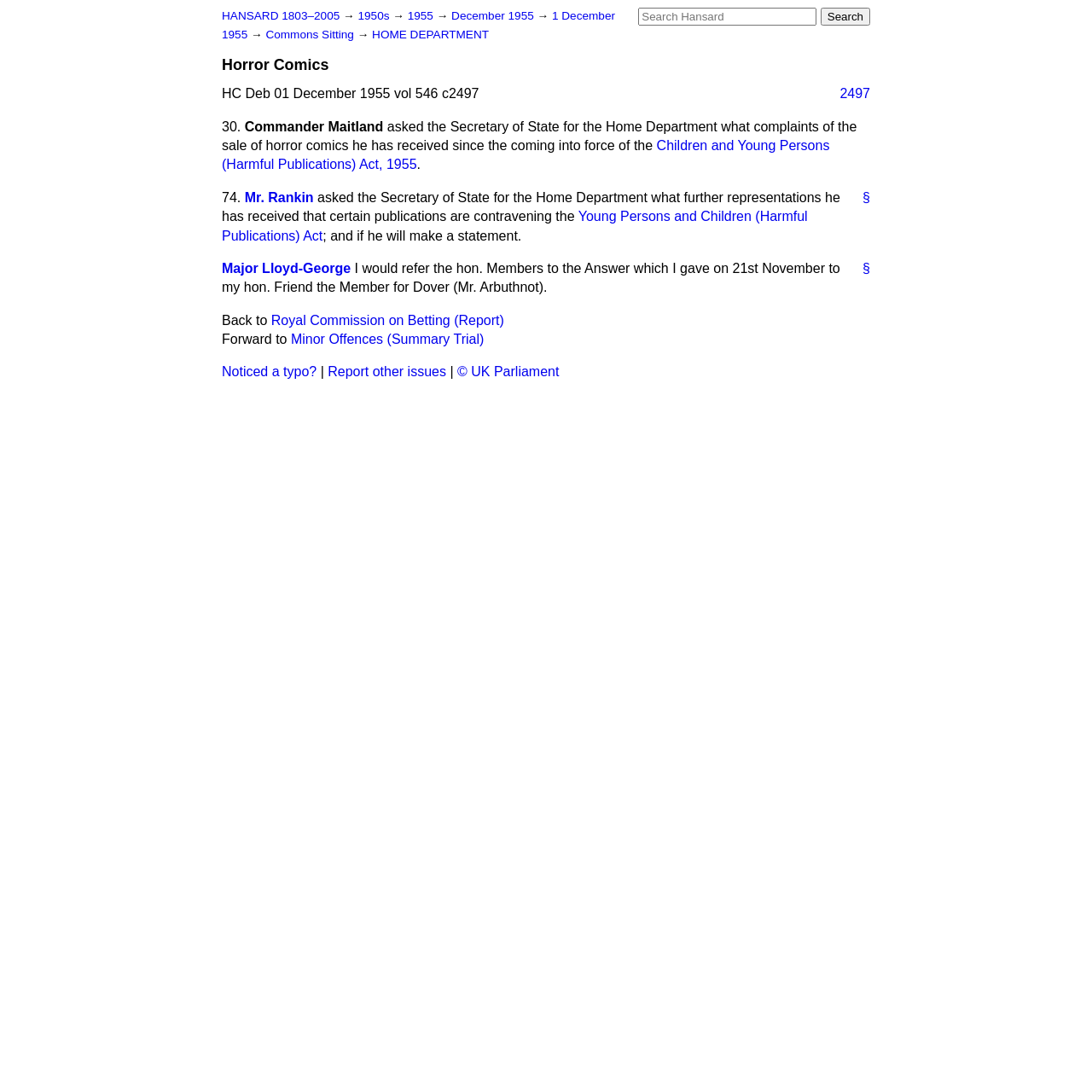Please specify the bounding box coordinates of the clickable section necessary to execute the following command: "Go to HANSARD 1803–2005".

[0.203, 0.009, 0.311, 0.02]